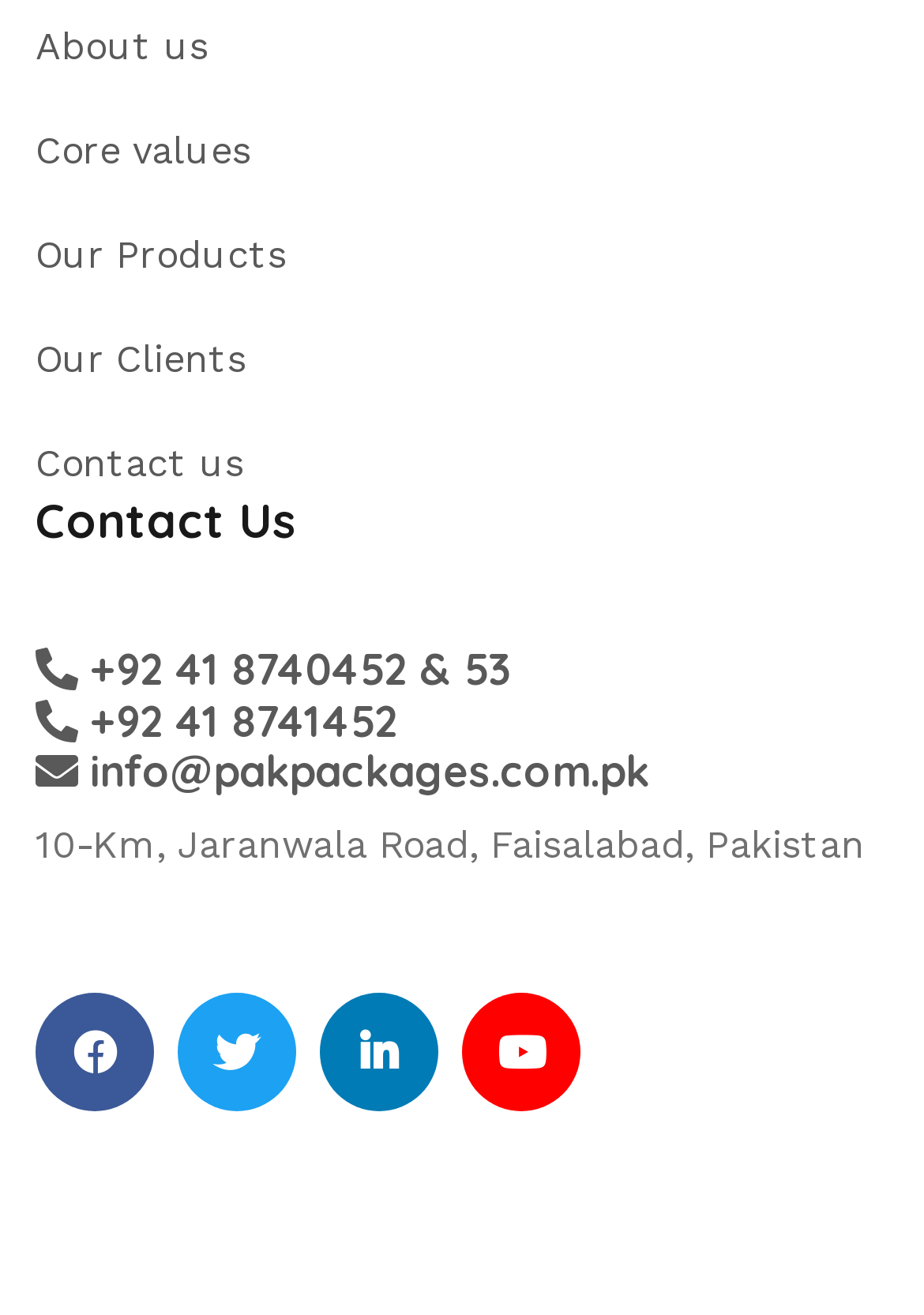How many social media links are on the webpage?
Answer the question with a single word or phrase derived from the image.

4